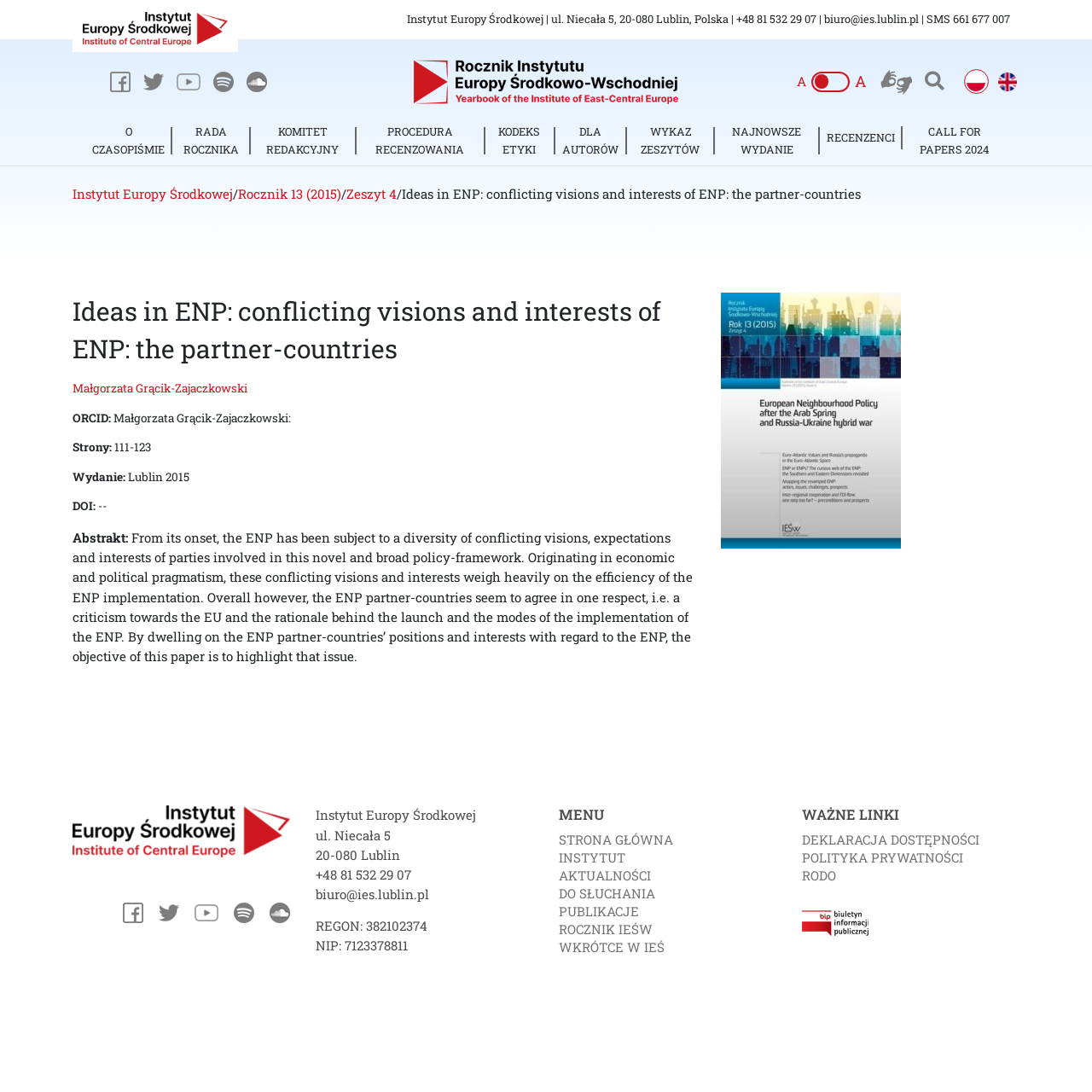Give a detailed overview of the webpage's appearance and contents.

The webpage is about the Instytut Europy Środkowej (Institute of Central Europe) and appears to be a publication or research paper titled "Ideas in ENP: conflicting visions and interests of ENP: the partner-countries". 

At the top of the page, there is a logo and a navigation menu with several links, including "O CZASOPIŚMIE", "RADA ROCZNIKA", and "KOMITET REDAKCYJNY". Below the navigation menu, there is a heading with the title of the publication, followed by a brief abstract that summarizes the content of the paper. The abstract discusses the conflicting visions and interests of parties involved in the European Neighbourhood Policy (ENP) and its implementation.

To the right of the abstract, there is a section with information about the author, Małgorzata Grącik-Zajaczkowski, including her ORCID ID and a link to her profile. Below this section, there is a list of links to other publications, including "Rocznik 13 (2015)" and "Zeszyt 4".

In the middle of the page, there is a large section with a heading "Ideas in ENP: conflicting visions and interests of ENP: the partner-countries" that appears to be the main content of the publication. This section includes a link to a popup dialog with more information about the publication.

At the bottom of the page, there is a footer section with contact information for the Instytut Europy Środkowej, including their address, phone number, and email. There are also links to other important pages, such as "MENU", "WAŻNE LINKI", and "DEKLARACJA DOSTĘPNOŚCI".